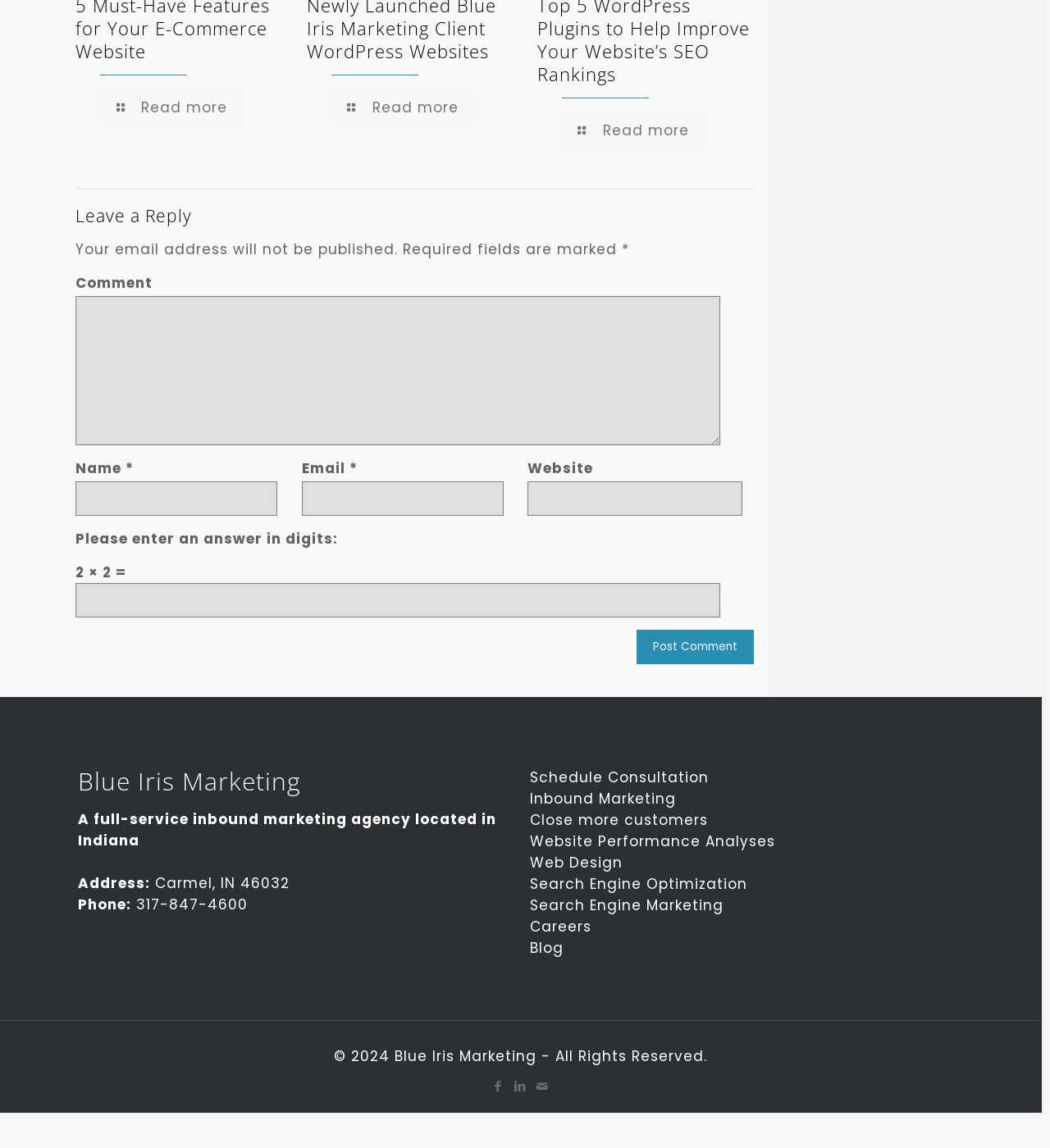Carefully observe the image and respond to the question with a detailed answer:
How many textboxes are there in the comment section?

I counted the number of textboxes in the comment section, which are 'Comment', 'Name', 'Email', and 'Website'. Therefore, there are 4 textboxes.